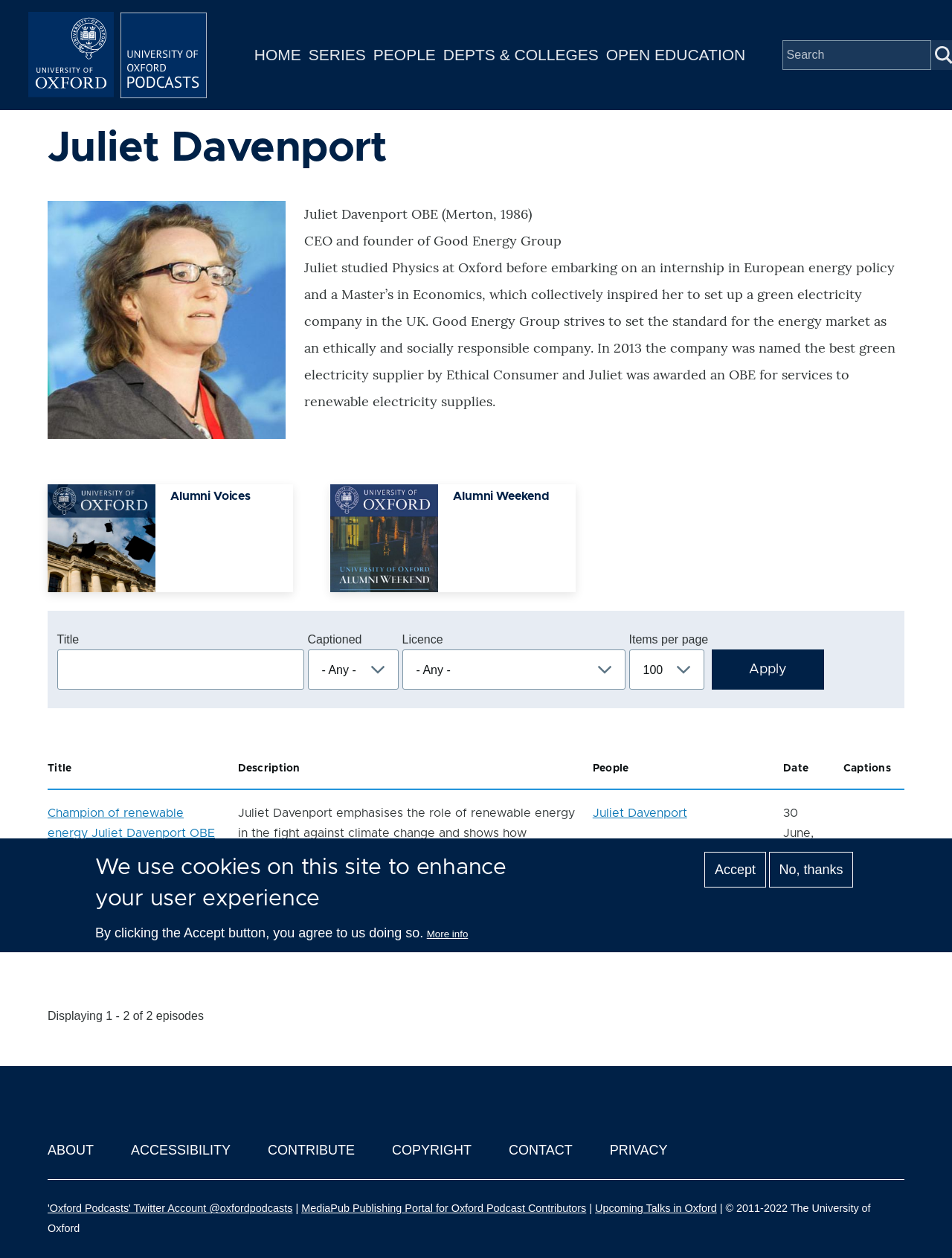Based on the image, please elaborate on the answer to the following question:
What is the name of the panel discussion that Sir Chris Llewellyn Smith, Juliet Davenport, Jan Dusik, and Graham van't Hoff participated in?

The answer can be found in the table section of the webpage, where the panel discussion 'Can Future Energy Needs be Met Sustainably?' is listed with the participants' names.